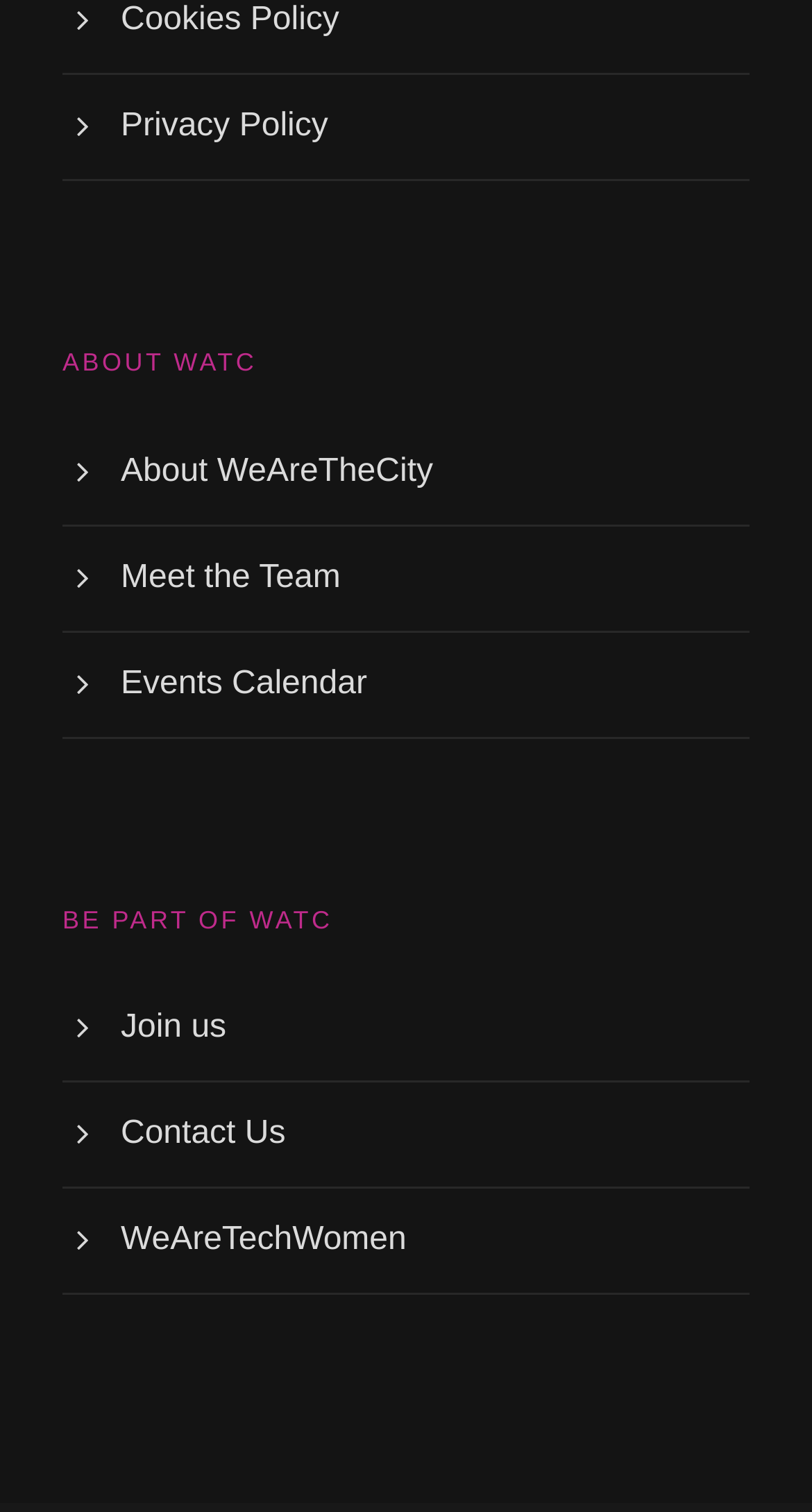Please determine the bounding box coordinates for the element with the description: "WeAreTechWomen".

[0.149, 0.808, 0.501, 0.832]